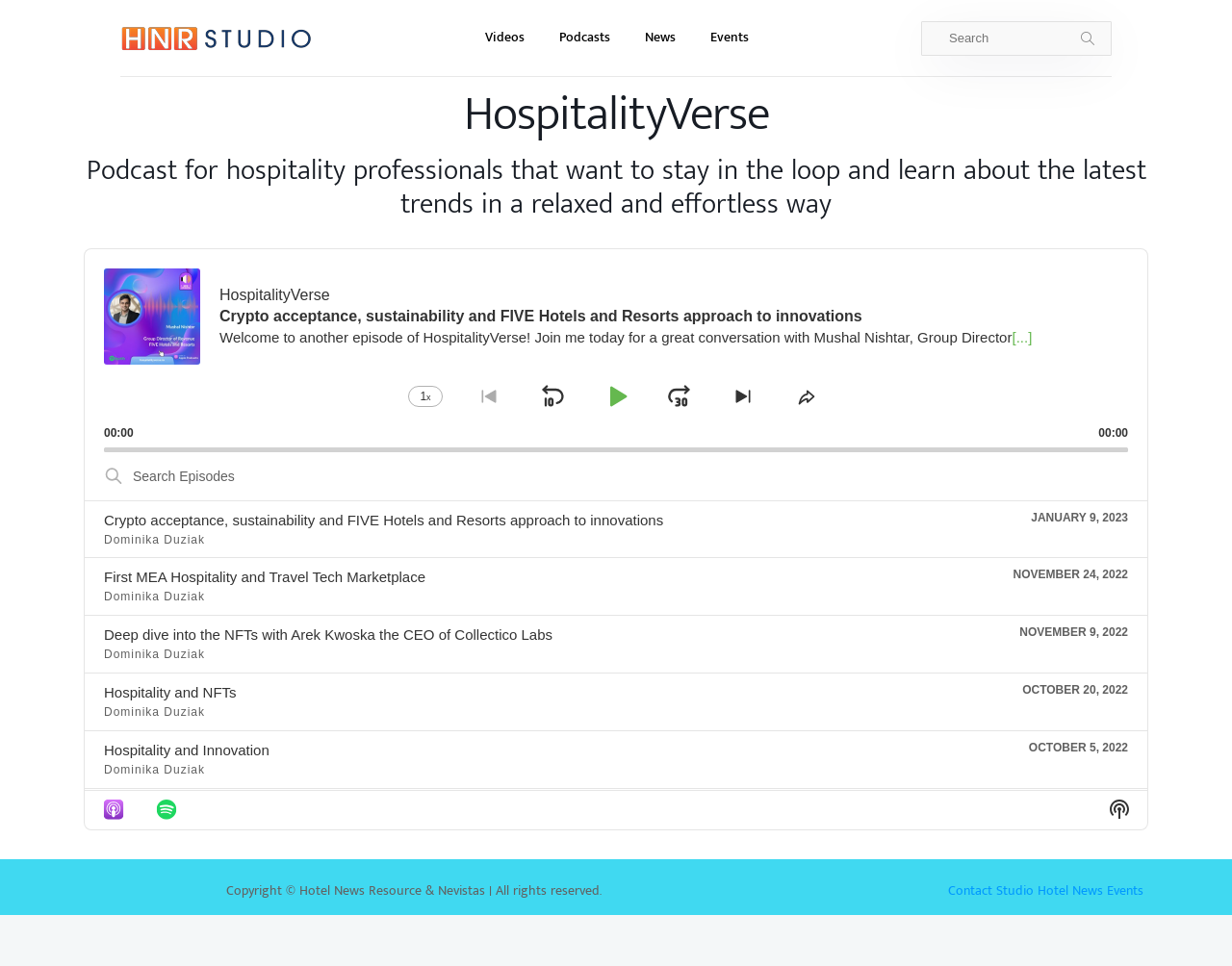Extract the bounding box coordinates for the UI element described by the text: "Change Playback Rate 1x". The coordinates should be in the form of [left, top, right, bottom] with values between 0 and 1.

[0.327, 0.387, 0.363, 0.433]